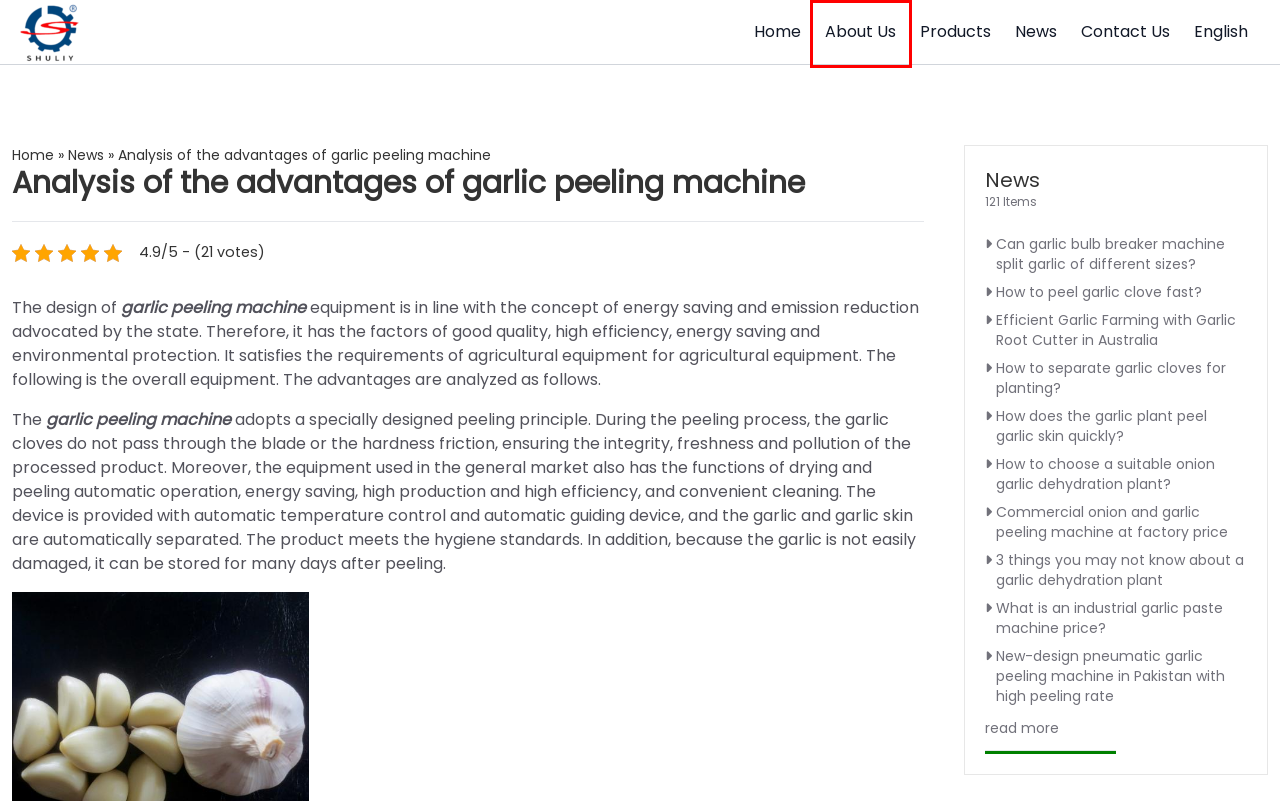Assess the screenshot of a webpage with a red bounding box and determine which webpage description most accurately matches the new page after clicking the element within the red box. Here are the options:
A. Dry garlic peeling machine manufacturer with high peeling rate, best price
B. Efficient Garlic Farming with Garlic Root Cutter Australia
C. How to peel garlic clove fast?
D. High-speed commercial onion and garlic peeling machine at factory price
E. How to choose a suitable onion garlic dehydration plant?
F. Complete Garlic Deep-Processing Machine Supplier - Shuliy Machinery
G. What is an industrial garlic paste machine price?
H. About Us - Complete Garlic Deep-Processing Machine Supplier

H